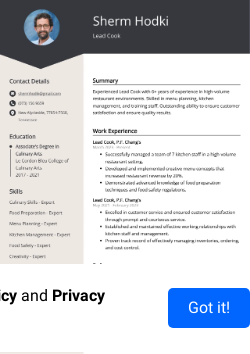Explain in detail what you see in the image.

This image showcases a professional resume belonging to Sherm Hodki, who is identified as a Lead Cook. The resume highlights his contact details, educational background, skills, and work experience, illustrating a strong foundation in culinary arts and kitchen management. 

In the summary section, it notes his extensive experience in high-volume restaurant environments, emphasizing his skills in menu planning, training staff, and ensuring customer satisfaction. The work experience section details his roles at previous establishments, where he effectively managed kitchen staff and improved operational efficiencies while maintaining high standards of food quality and customer service. The layout is clean and organized, reinforcing his professionalism in the culinary field.